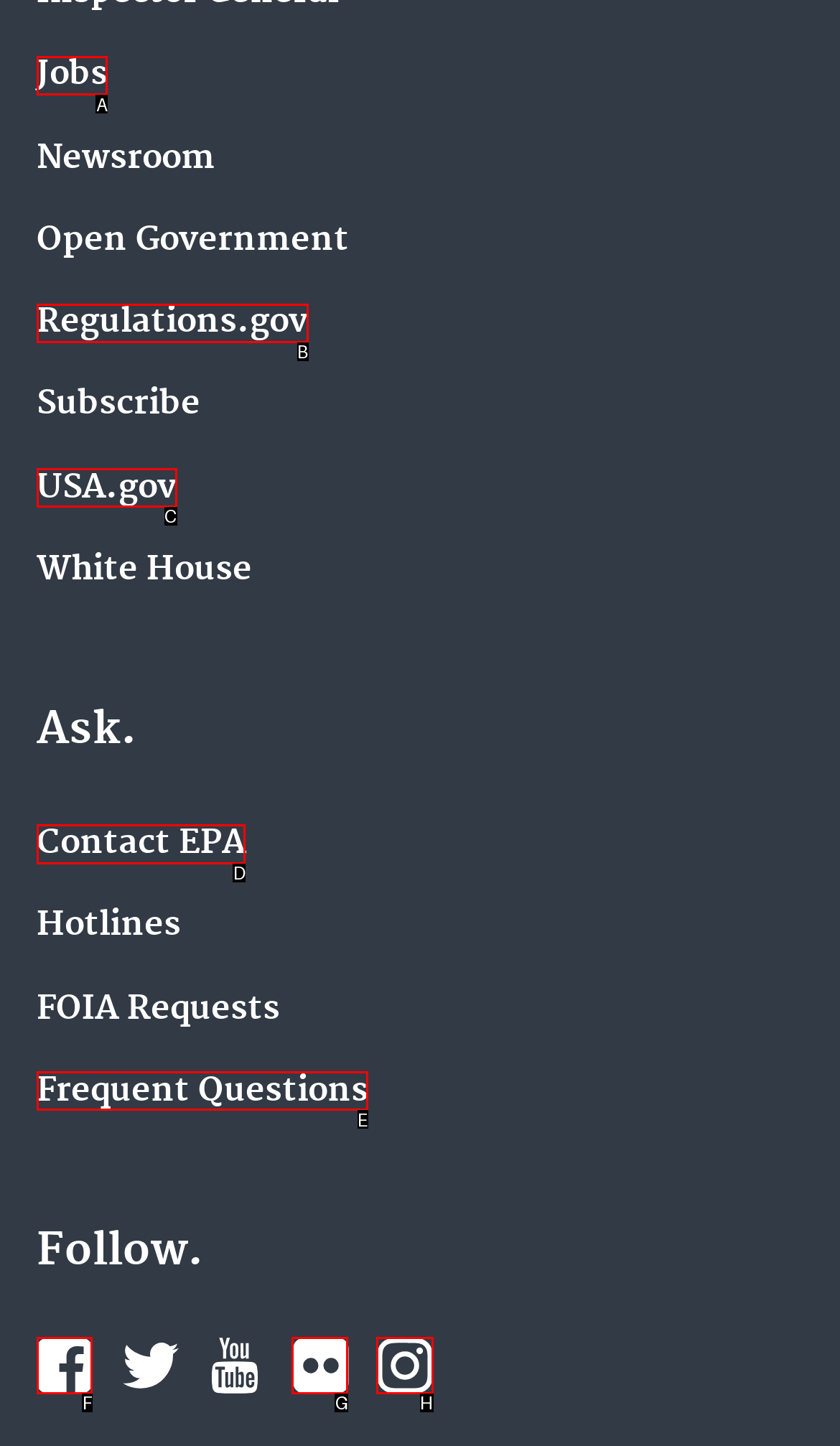Indicate which lettered UI element to click to fulfill the following task: View the 'Into the Wilderness in trade paper' article
Provide the letter of the correct option.

None